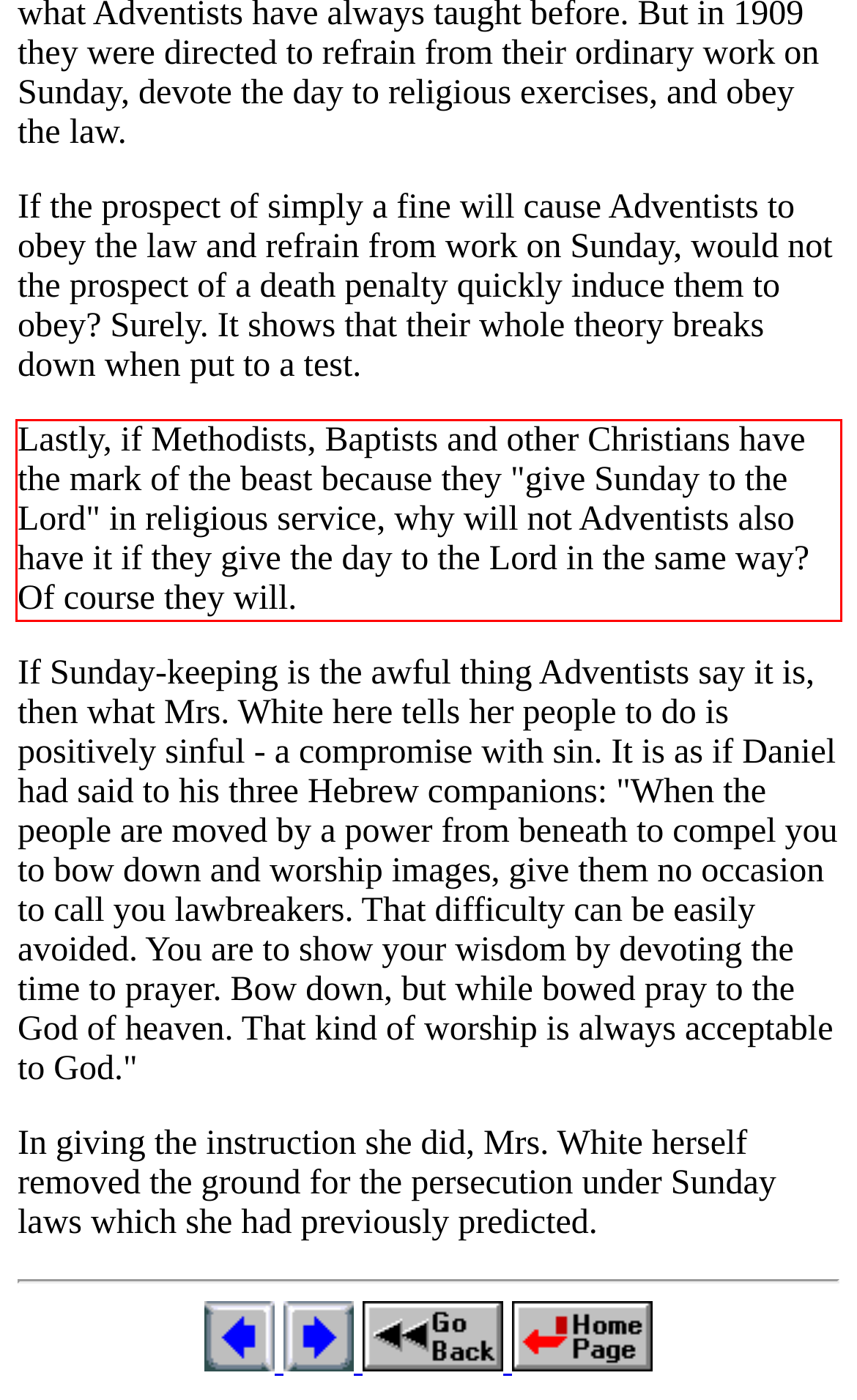You are provided with a webpage screenshot that includes a red rectangle bounding box. Extract the text content from within the bounding box using OCR.

Lastly, if Methodists, Baptists and other Christians have the mark of the beast because they "give Sunday to the Lord" in religious service, why will not Adventists also have it if they give the day to the Lord in the same way? Of course they will.